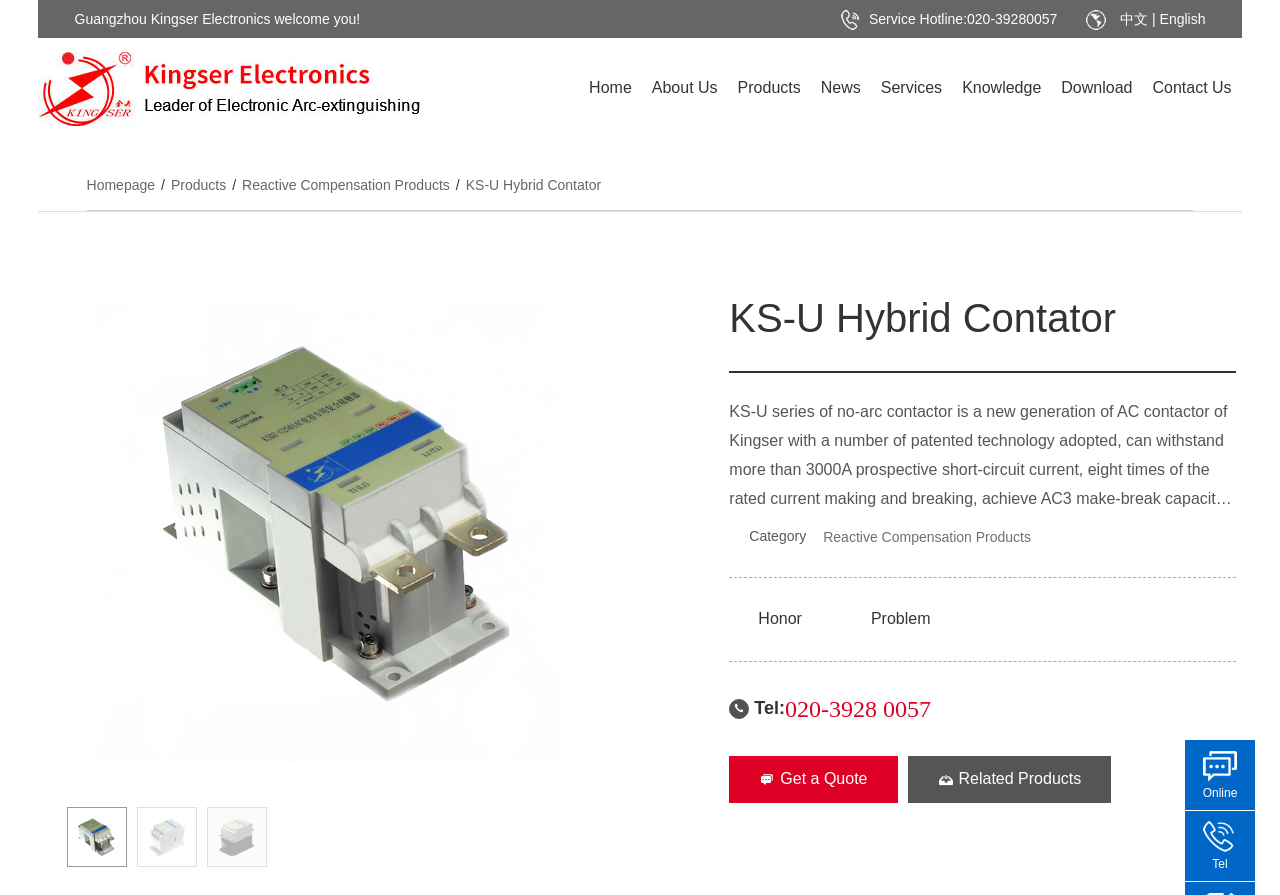Given the element description "Reactive Compensation Products" in the screenshot, predict the bounding box coordinates of that UI element.

[0.643, 0.59, 0.805, 0.608]